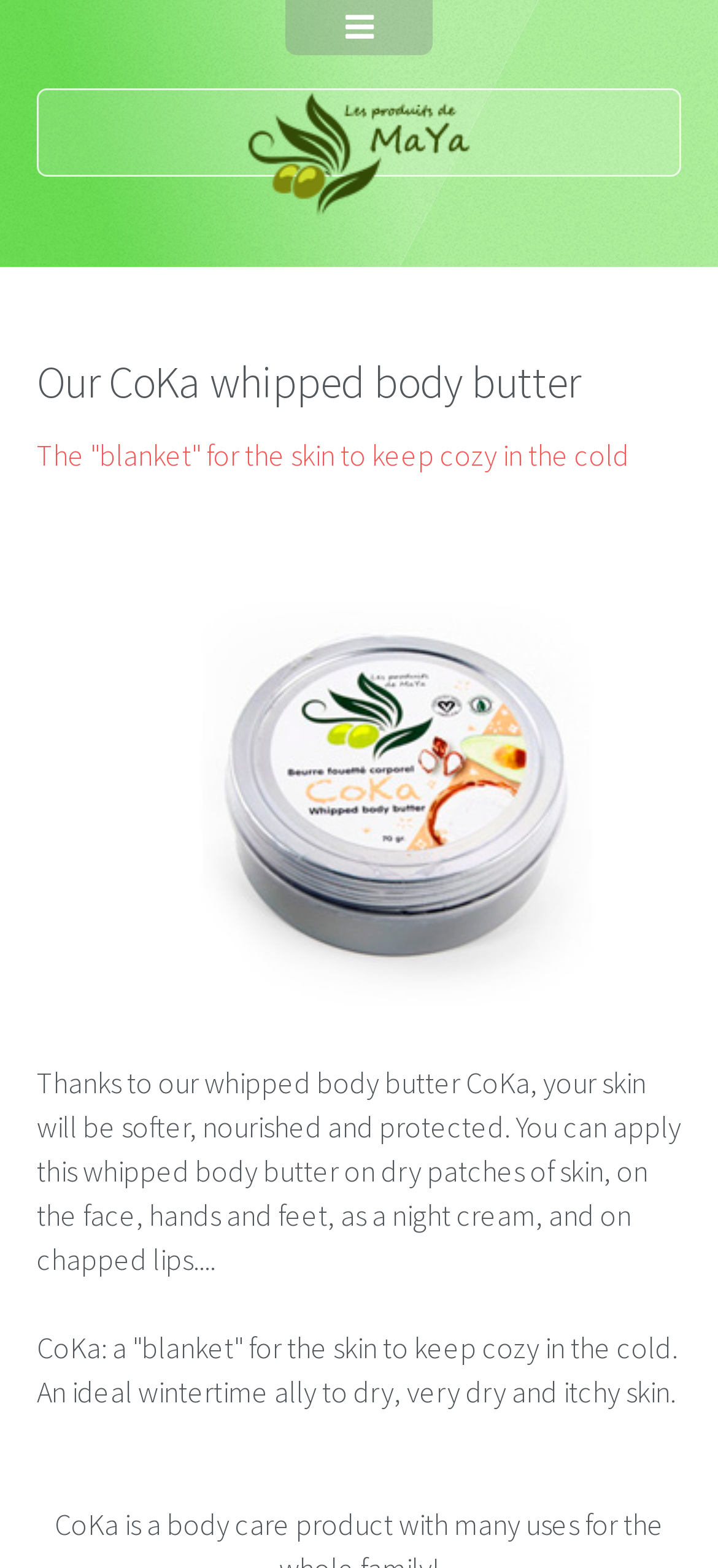Locate the bounding box coordinates of the clickable region to complete the following instruction: "Click the logo."

[0.051, 0.056, 0.949, 0.113]